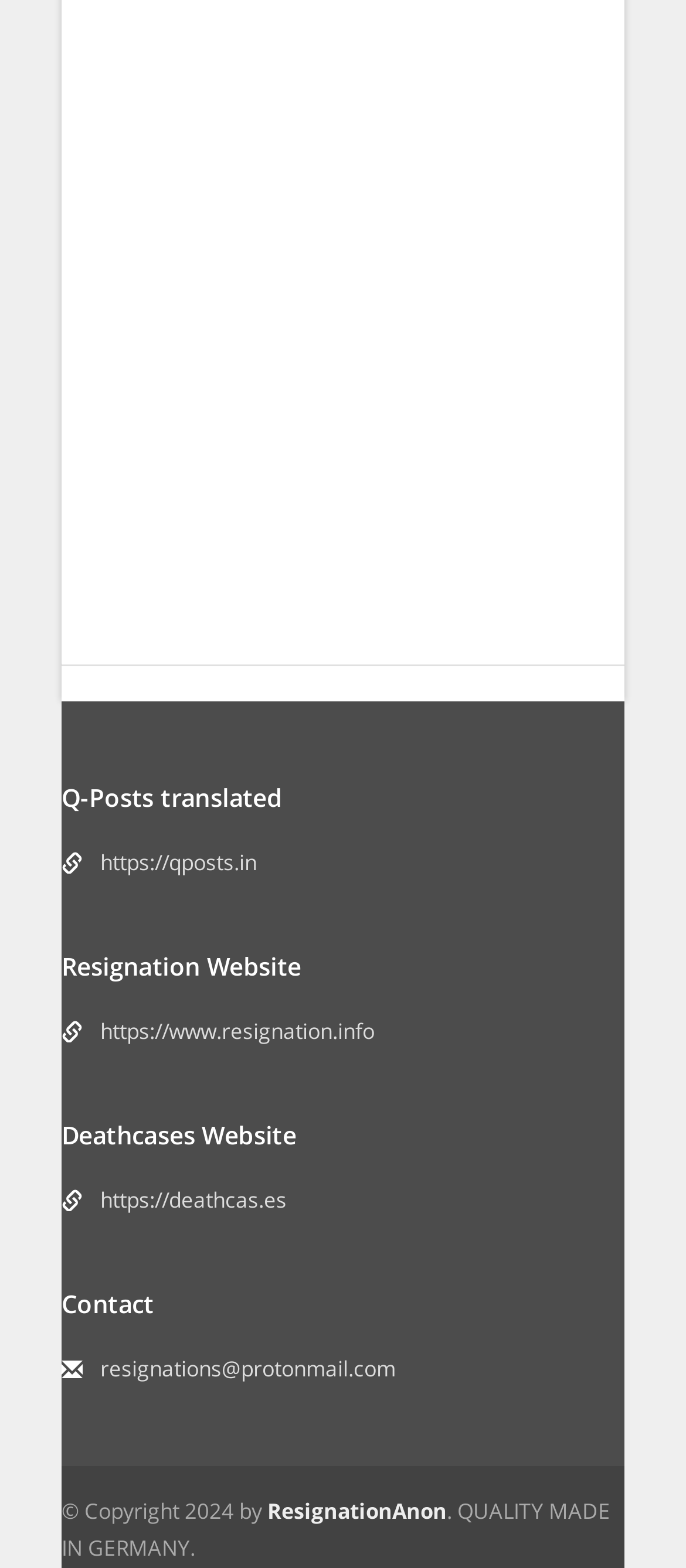Please provide a one-word or short phrase answer to the question:
What is the email address provided for contact?

resignations@protonmail.com